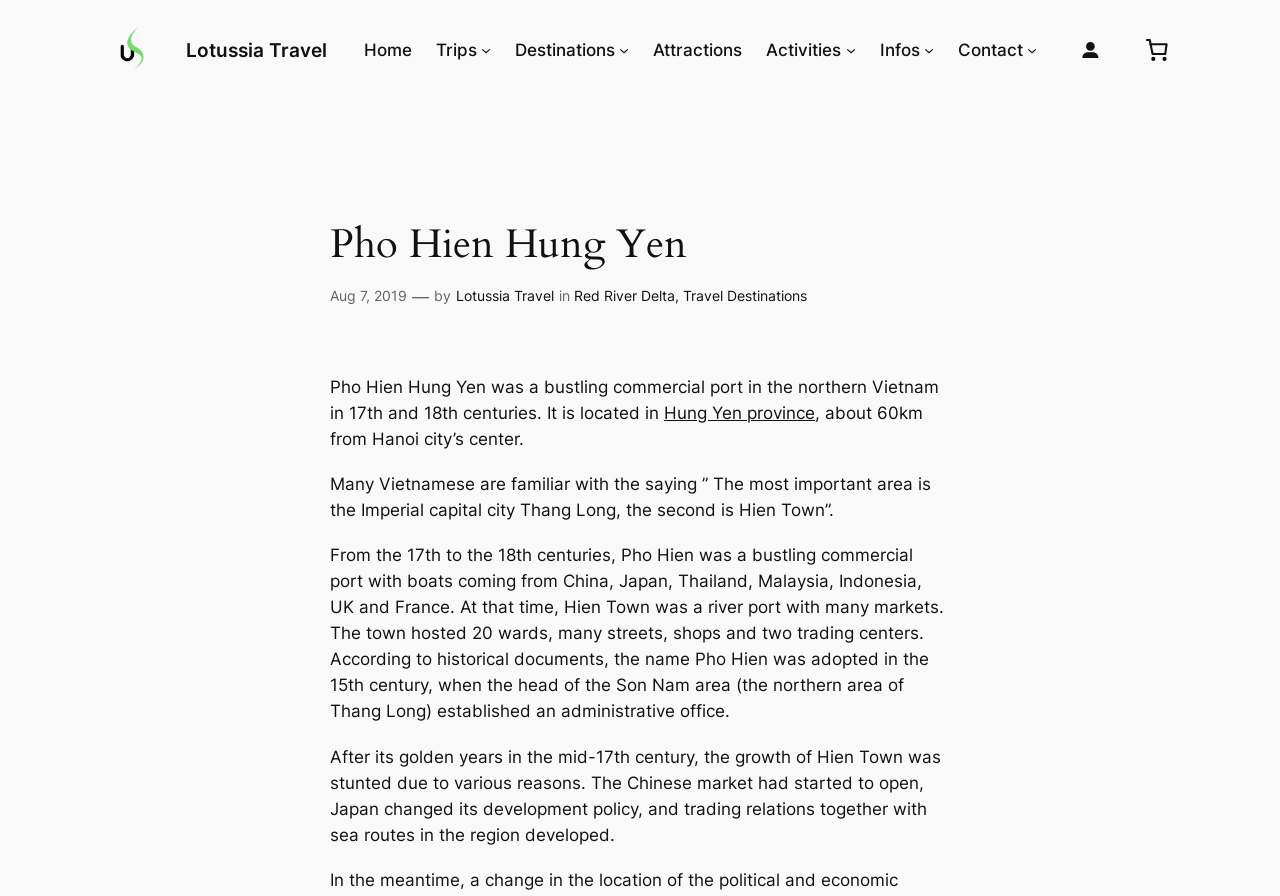Given the element description alt="Lotussia Travel", predict the bounding box coordinates for the UI element in the webpage screenshot. The format should be (top-left x, top-left y, bottom-right x, bottom-right y), and the values should be between 0 and 1.

[0.08, 0.022, 0.127, 0.089]